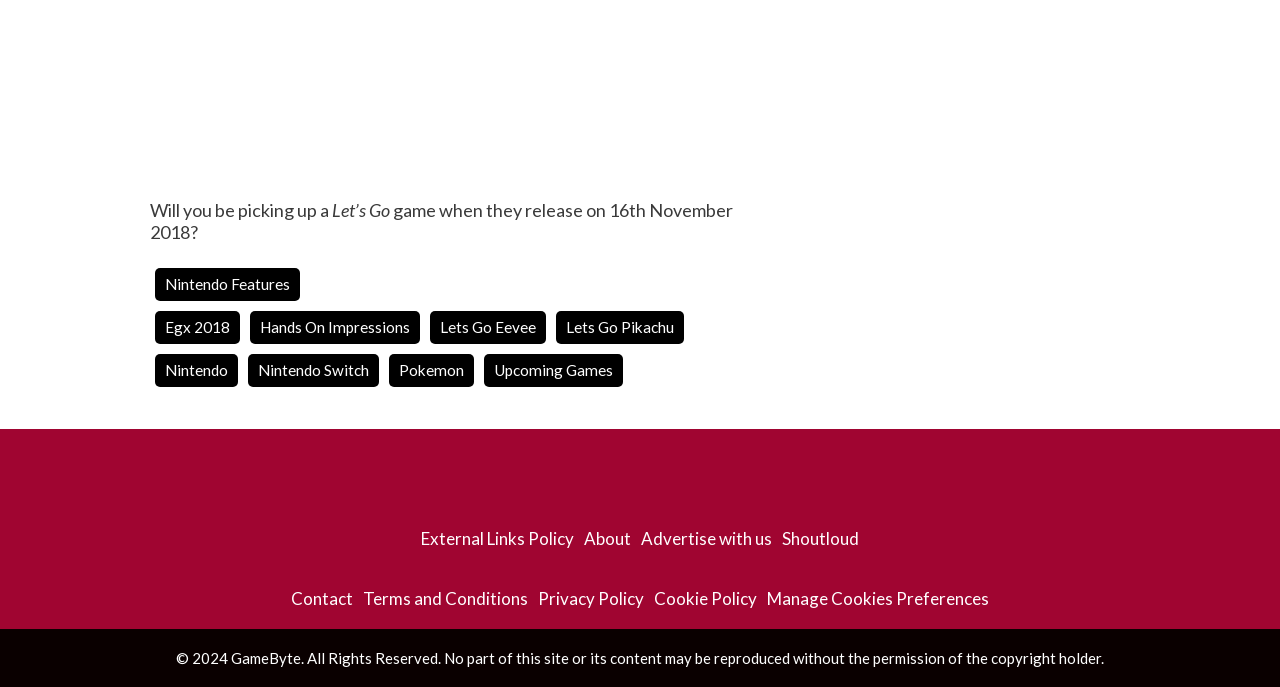Respond to the question below with a concise word or phrase:
What is the copyright year of the website?

2024